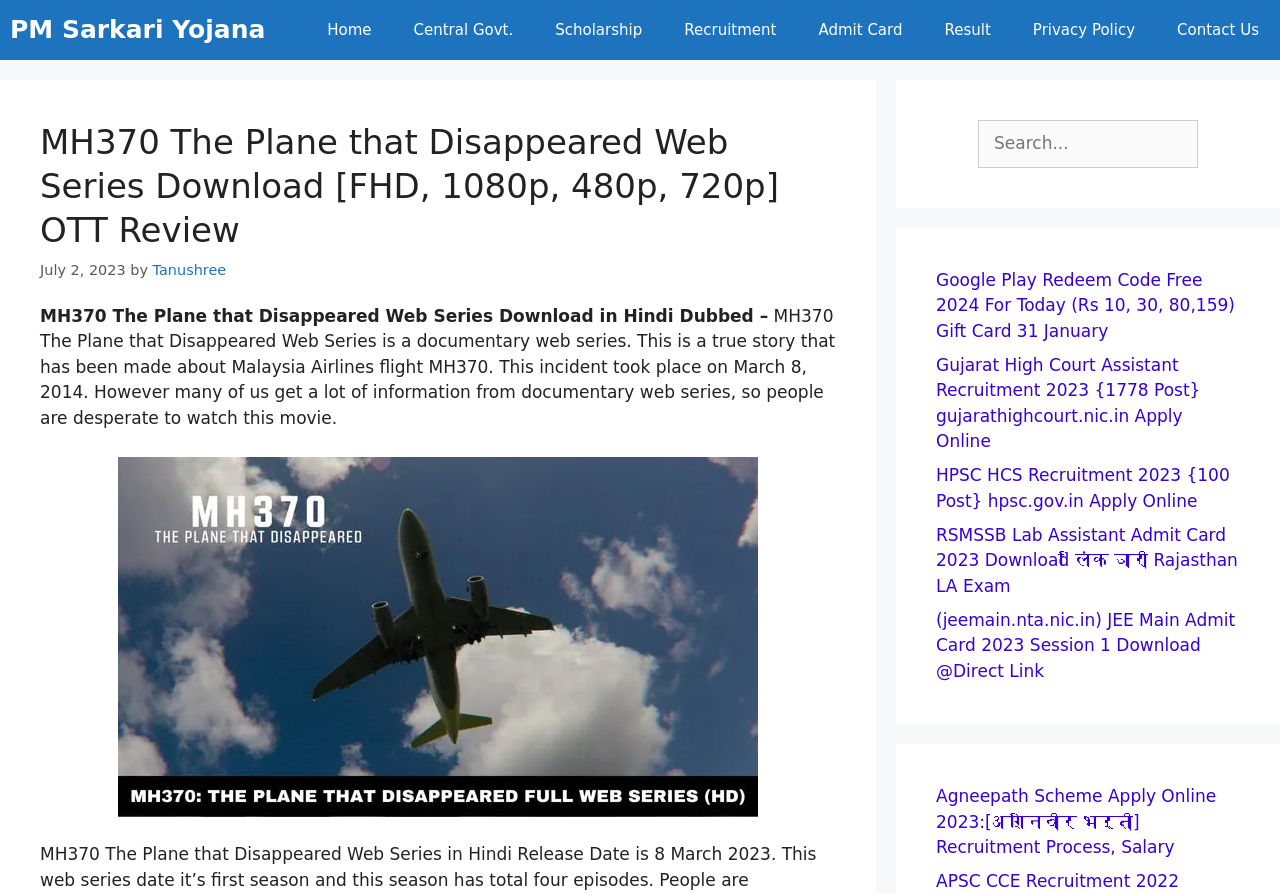Who is the author of the article?
Using the visual information, respond with a single word or phrase.

Tanushree